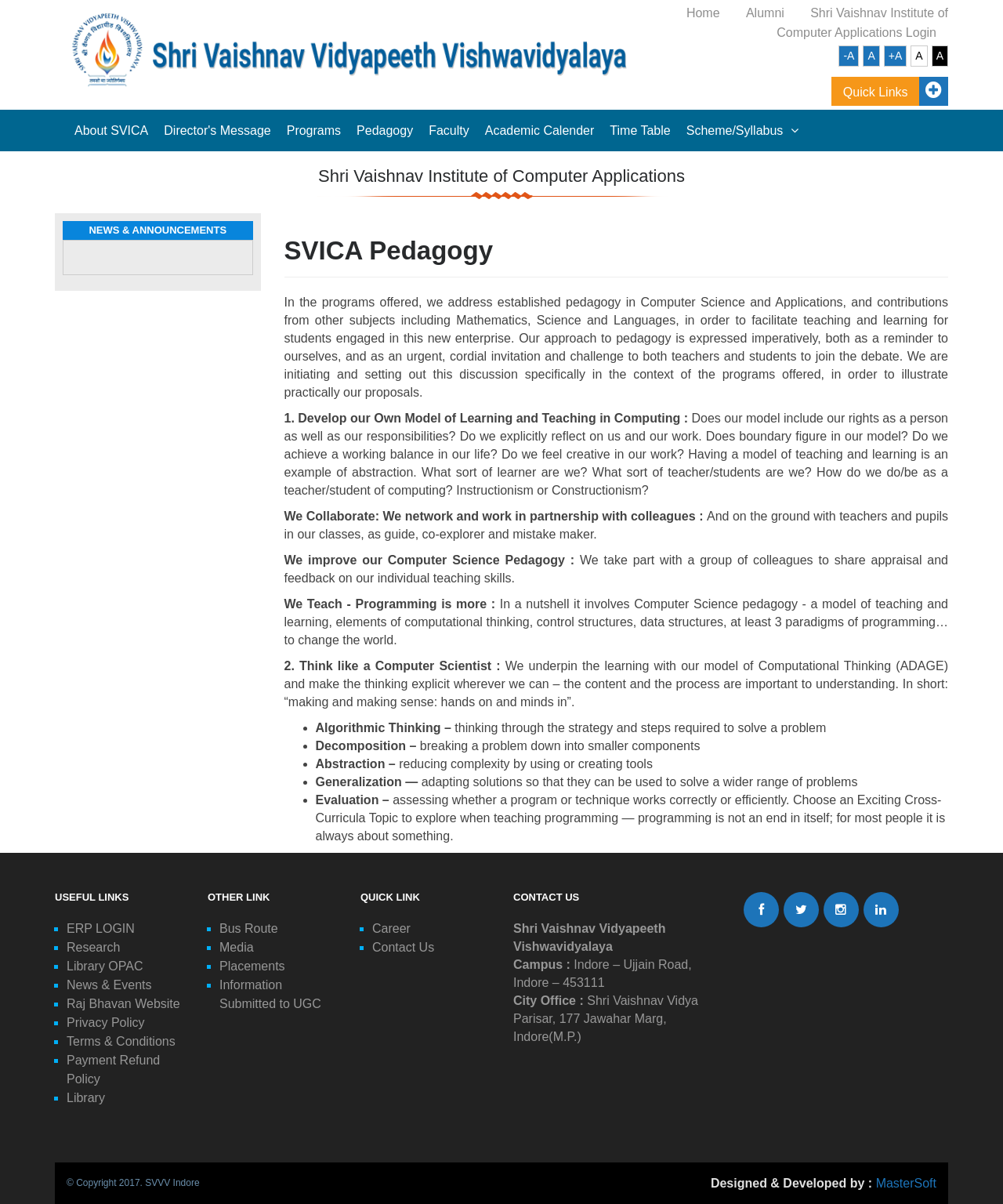What is the purpose of the 'USEFUL LINKS' section?
Answer the question in as much detail as possible.

The 'USEFUL LINKS' section is located at the bottom of the webpage and contains a list of links to various resources, such as ERP LOGIN, Research, and Library OPAC. The purpose of this section is to provide links to useful resources that may be of interest to users.